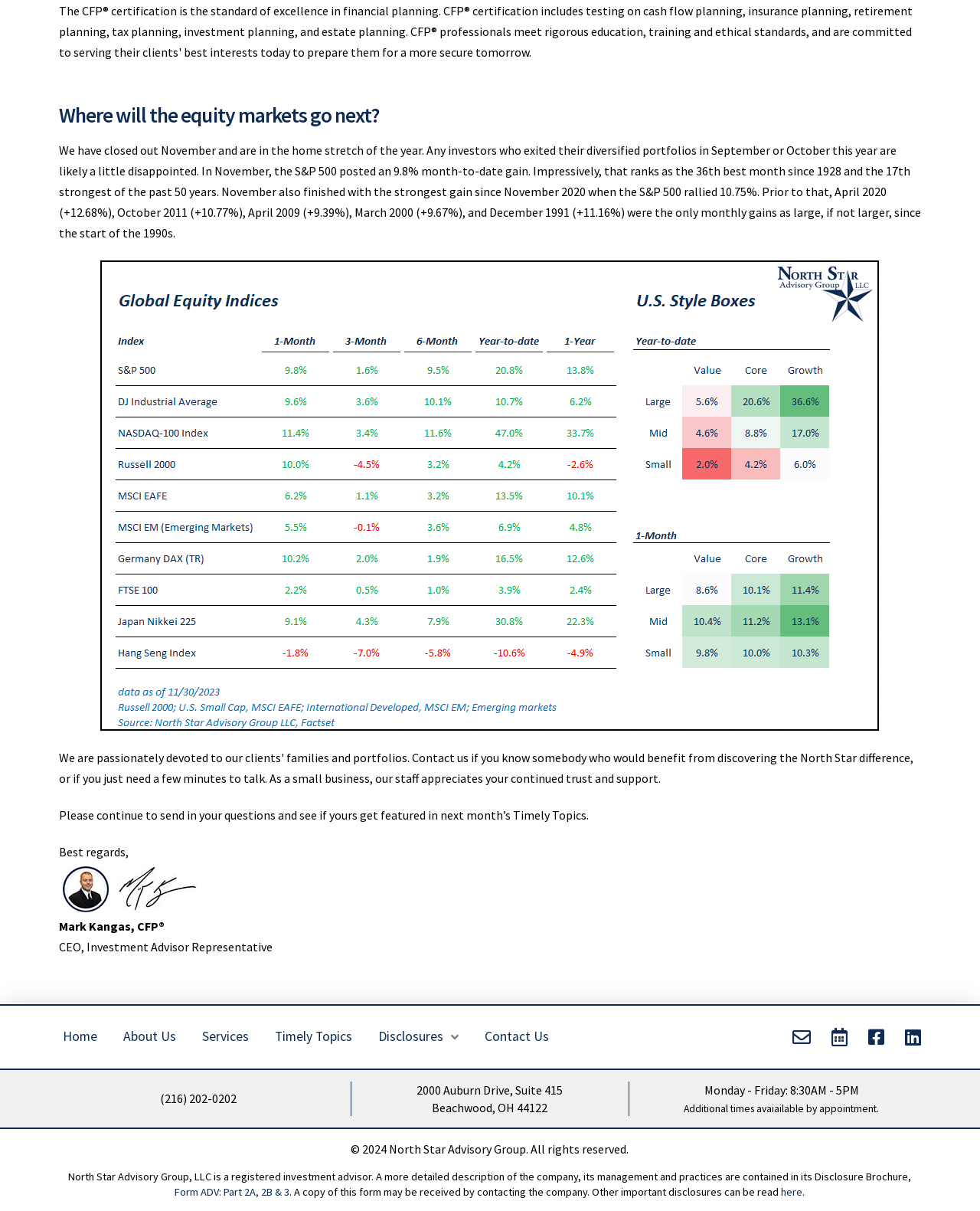What is the phone number of the company?
Based on the visual content, answer with a single word or a brief phrase.

(216) 202-0202